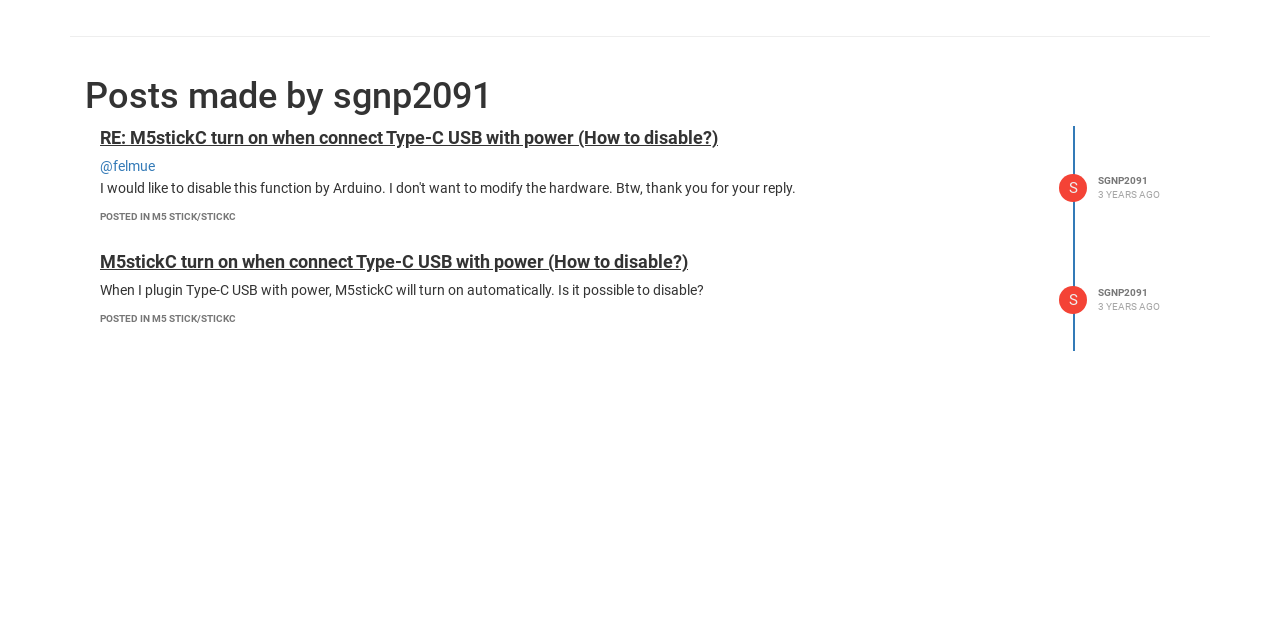Using the given element description, provide the bounding box coordinates (top-left x, top-left y, bottom-right x, bottom-right y) for the corresponding UI element in the screenshot: posted in M5 Stick/StickC

[0.078, 0.488, 0.184, 0.506]